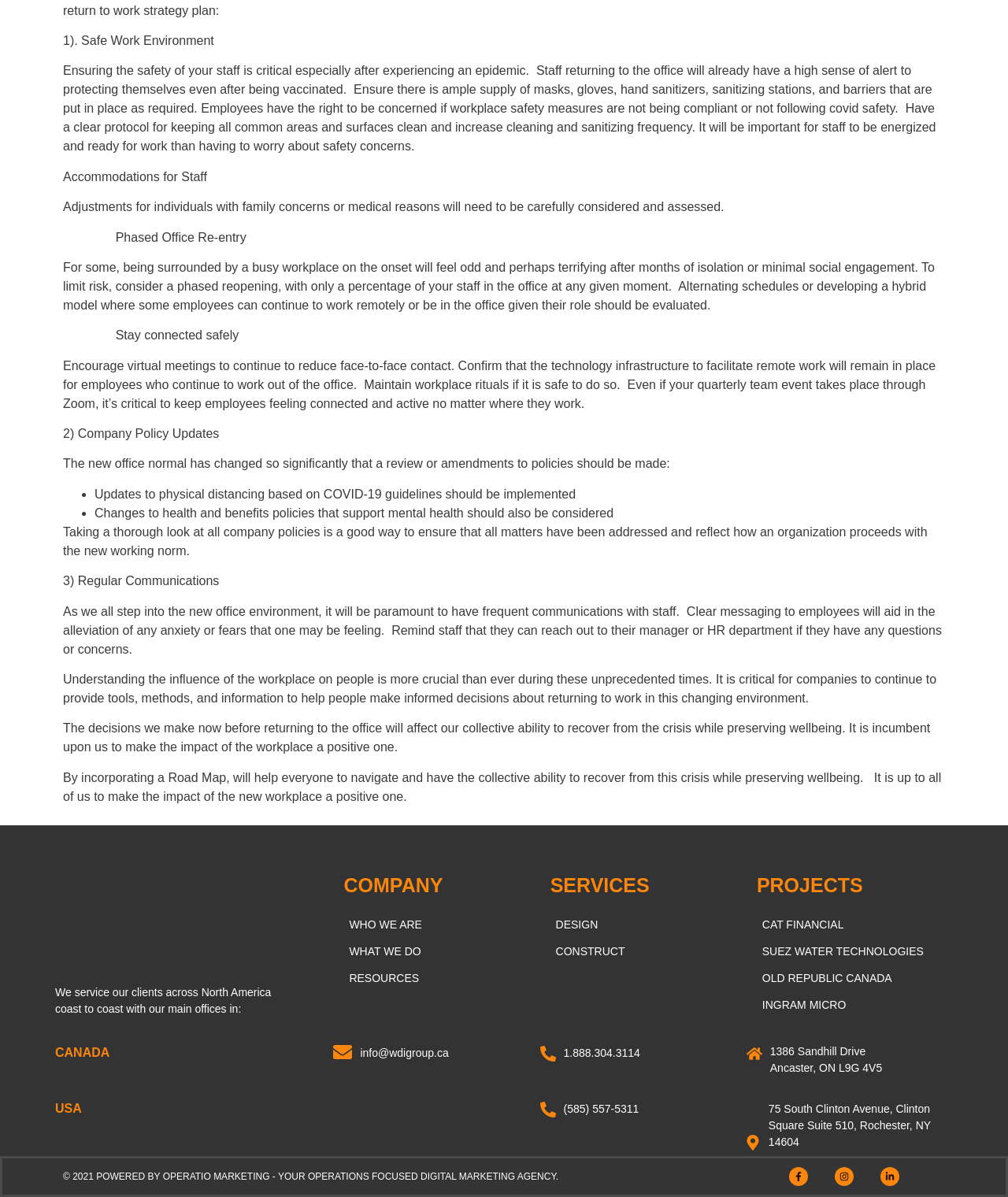Provide a single word or phrase to answer the given question: 
What is the role of the company in the new office environment?

To make a positive impact